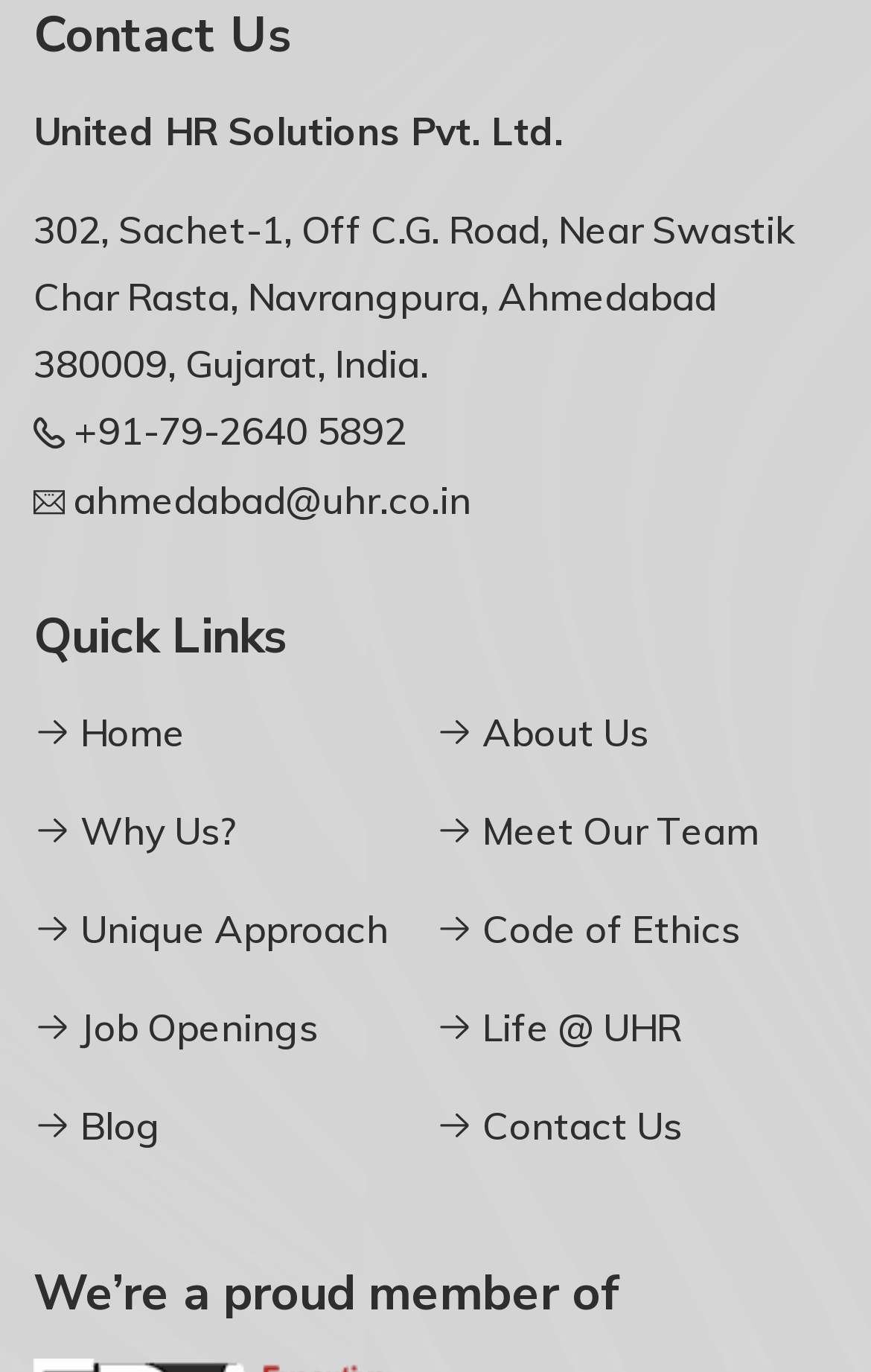What is the city where the company is located?
Examine the webpage screenshot and provide an in-depth answer to the question.

The city can be found in the third static text element, which is the company's address. The address is '302, Sachet-1, Off C.G. Road, Near Swastik Char Rasta, Navrangpura, Ahmedabad 380009, Gujarat, India.' The city is Ahmedabad.